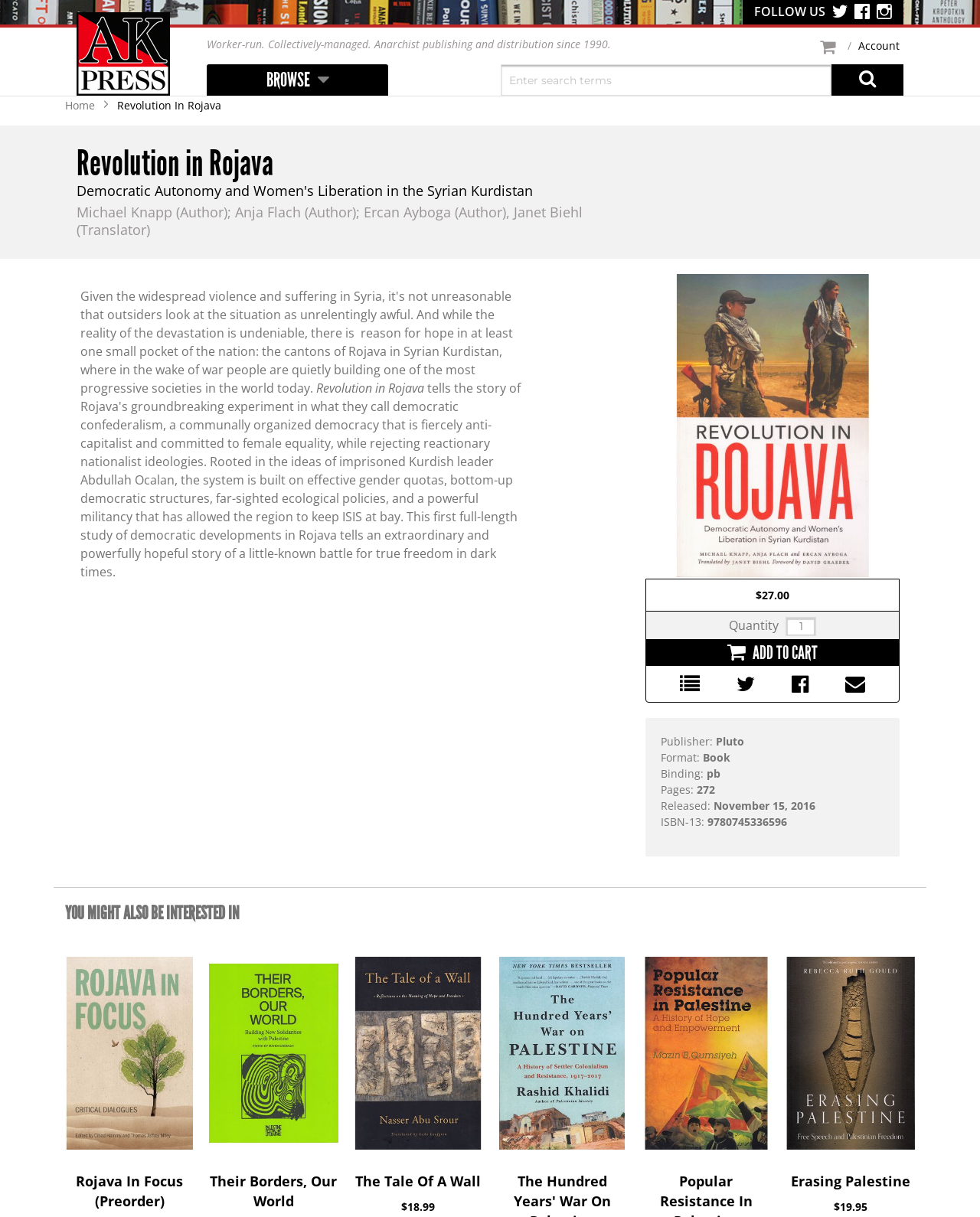Please answer the following question using a single word or phrase: 
What is the format of the book 'Revolution in Rojava'?

Book